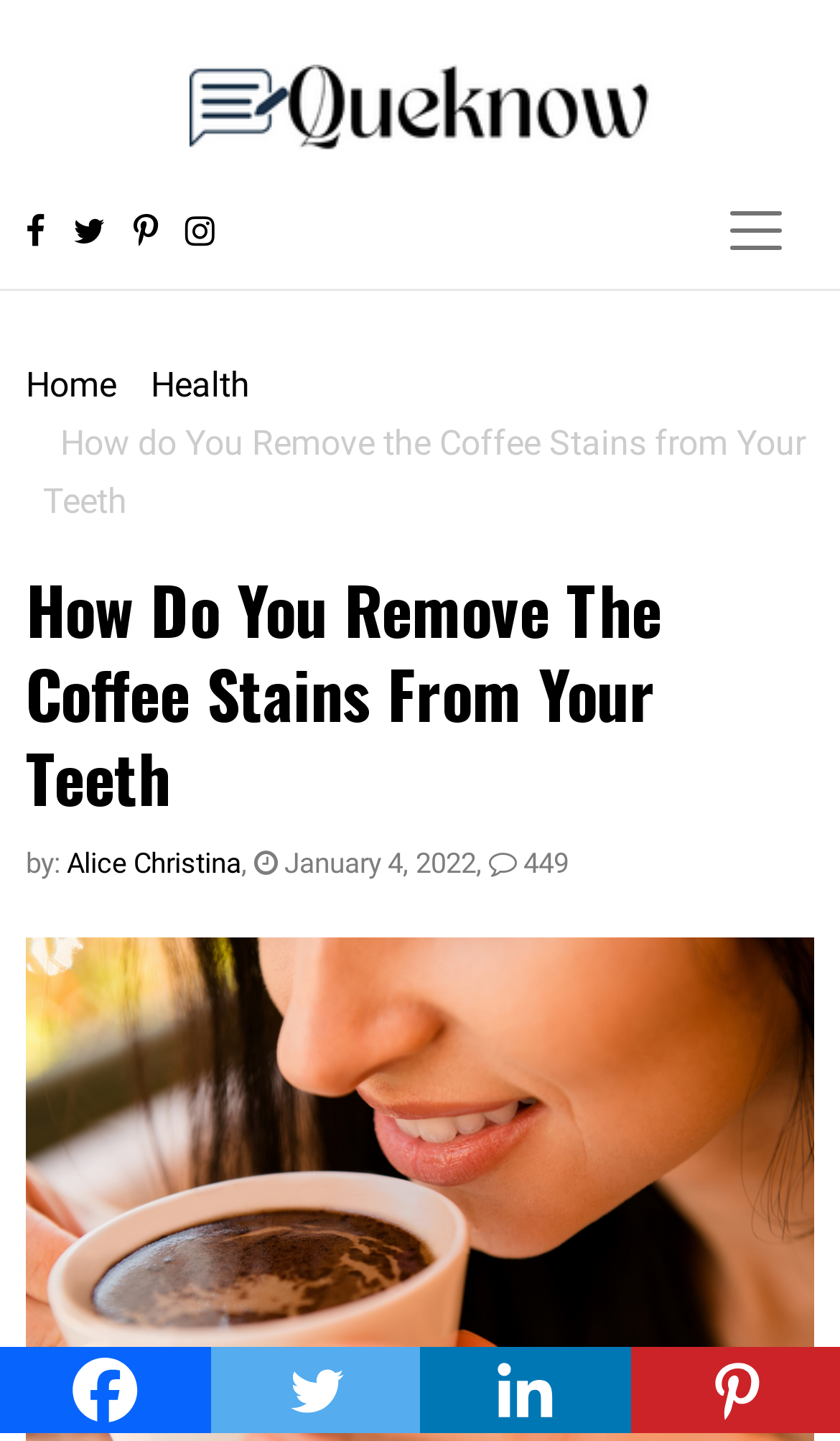Extract the bounding box coordinates for the HTML element that matches this description: "aria-label="Twitter" title="Twitter"". The coordinates should be four float numbers between 0 and 1, i.e., [left, top, right, bottom].

[0.25, 0.935, 0.5, 0.995]